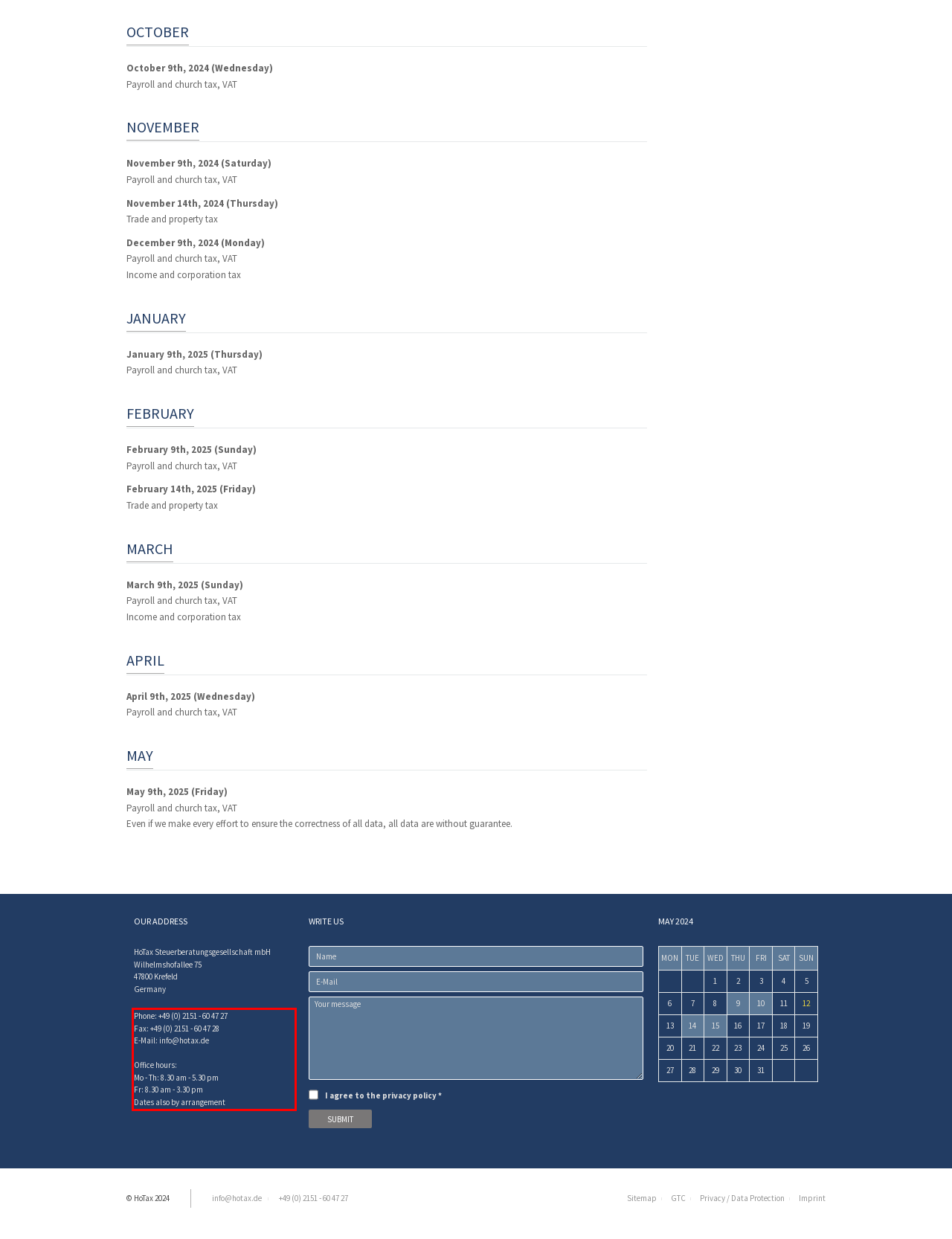Within the screenshot of the webpage, locate the red bounding box and use OCR to identify and provide the text content inside it.

Phone: +49 (0) 2151 - 60 47 27 Fax: +49 (0) 2151 - 60 47 28 E-Mail: info@hotax.de Office hours: Mo - Th: 8.30 am - 5.30 pm Fr: 8.30 am - 3.30 pm Dates also by arrangement